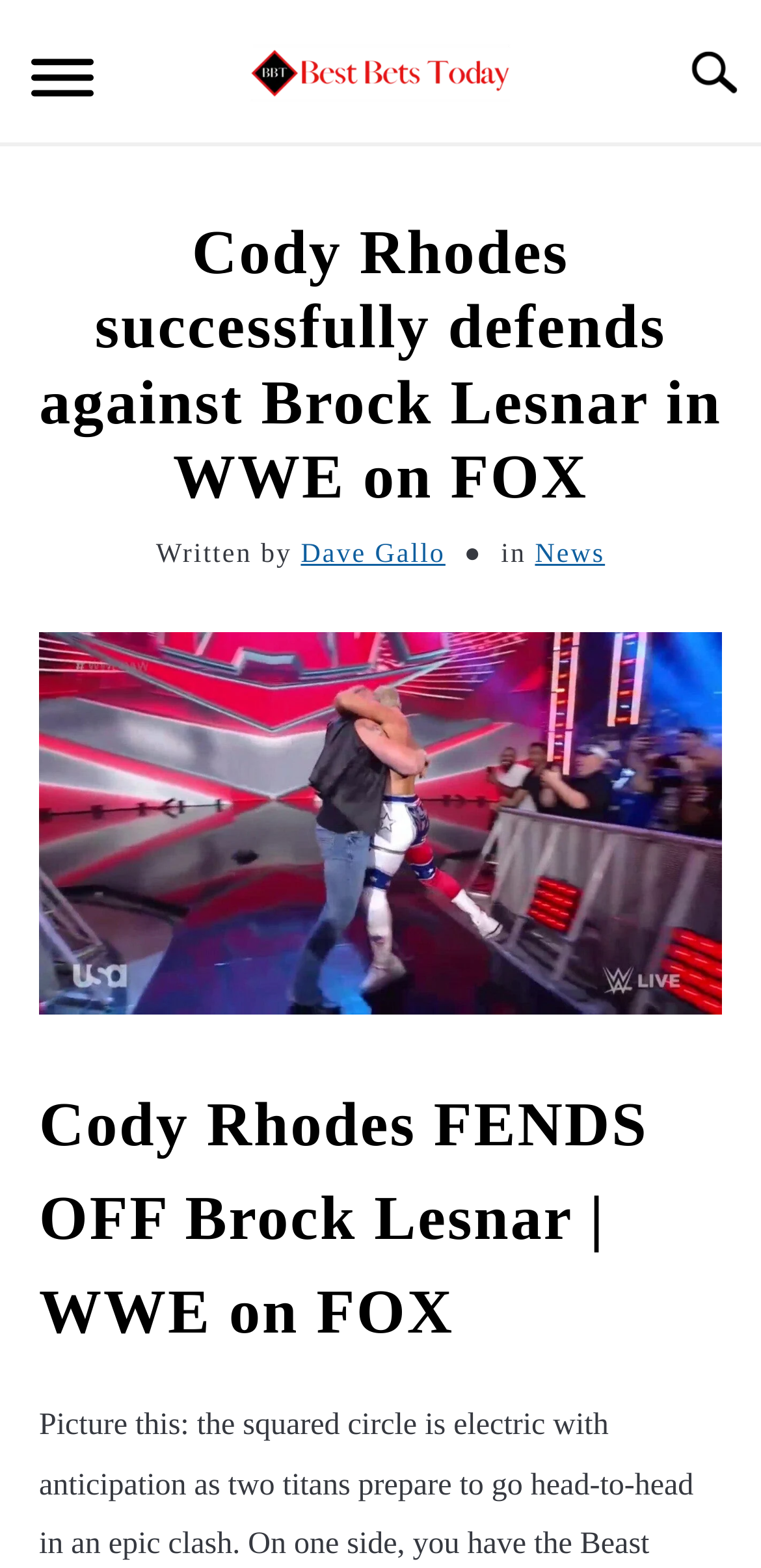Please find the bounding box coordinates of the element's region to be clicked to carry out this instruction: "Click on Banks".

None